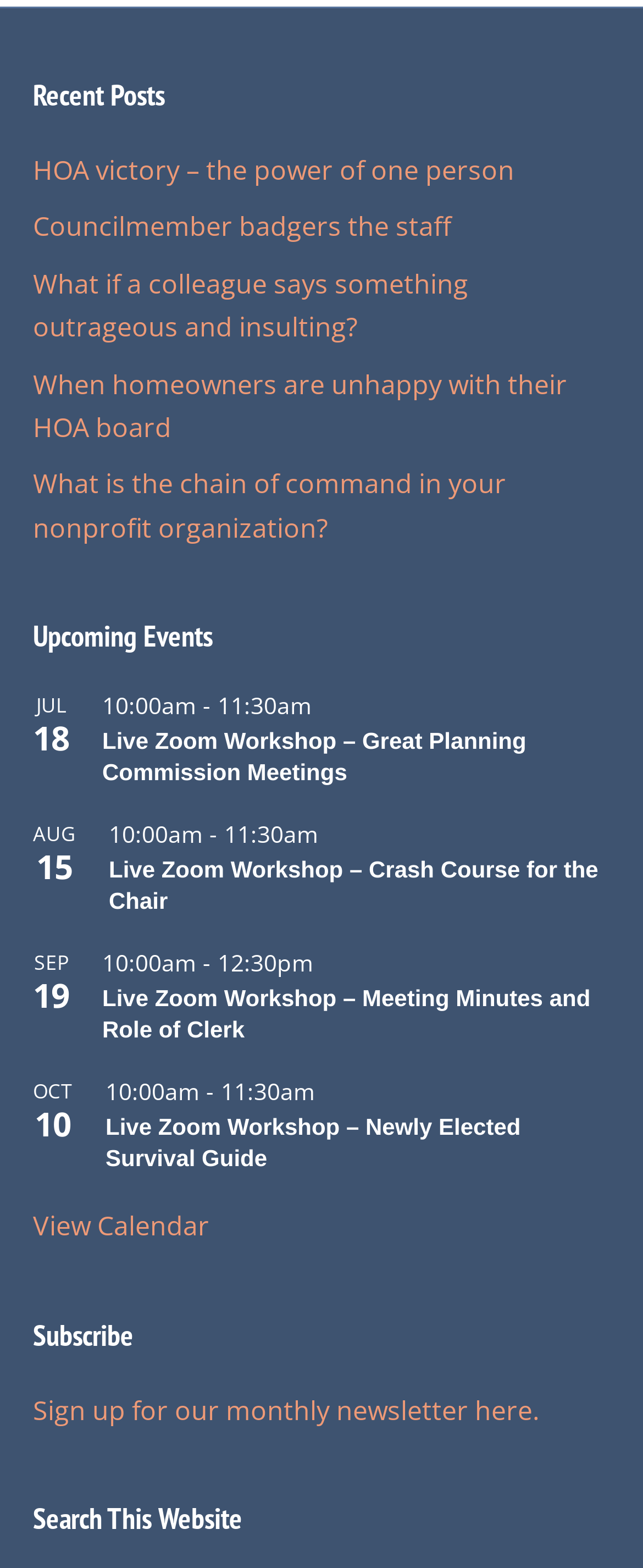Determine the bounding box coordinates for the region that must be clicked to execute the following instruction: "Search this website".

[0.051, 0.955, 0.949, 0.982]